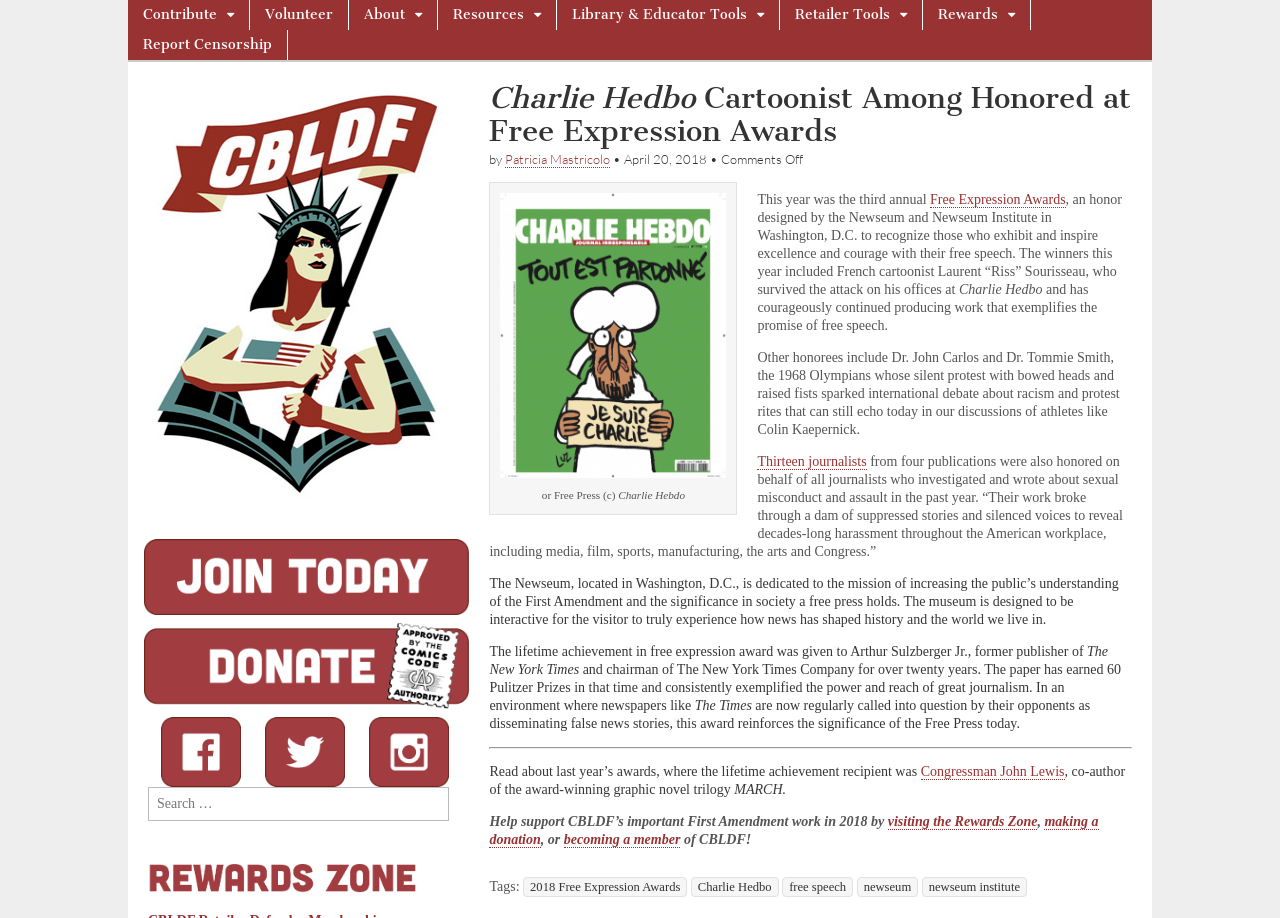Review the image closely and give a comprehensive answer to the question: What is the name of the museum dedicated to the mission of increasing the public's understanding of the First Amendment?

According to the webpage, the Newseum is a museum located in Washington, D.C. that is dedicated to increasing the public's understanding of the First Amendment and the significance of a free press in society.